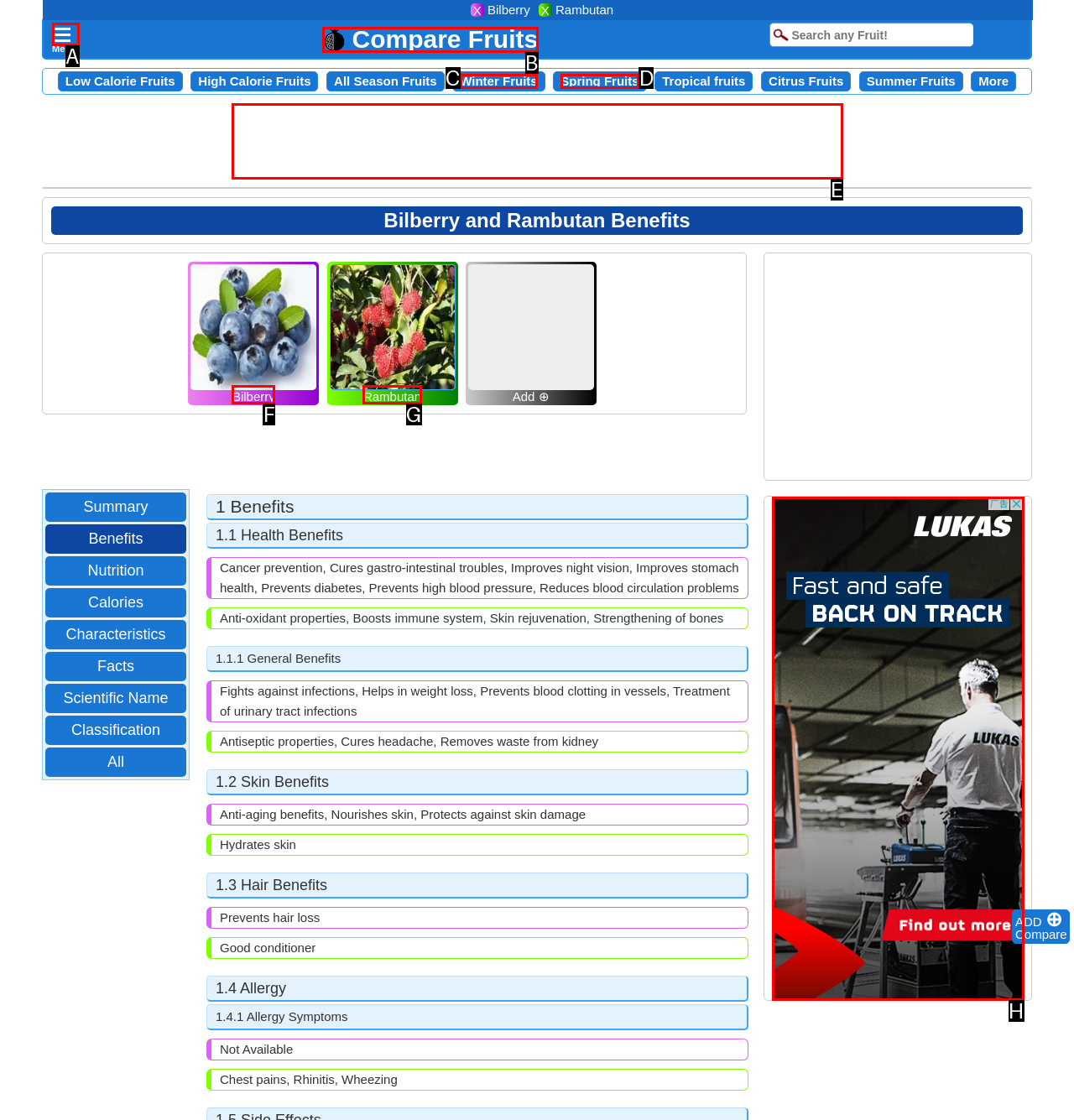Match the following description to a UI element: aria-label="Advertisement" name="aswift_3" title="Advertisement"
Provide the letter of the matching option directly.

H